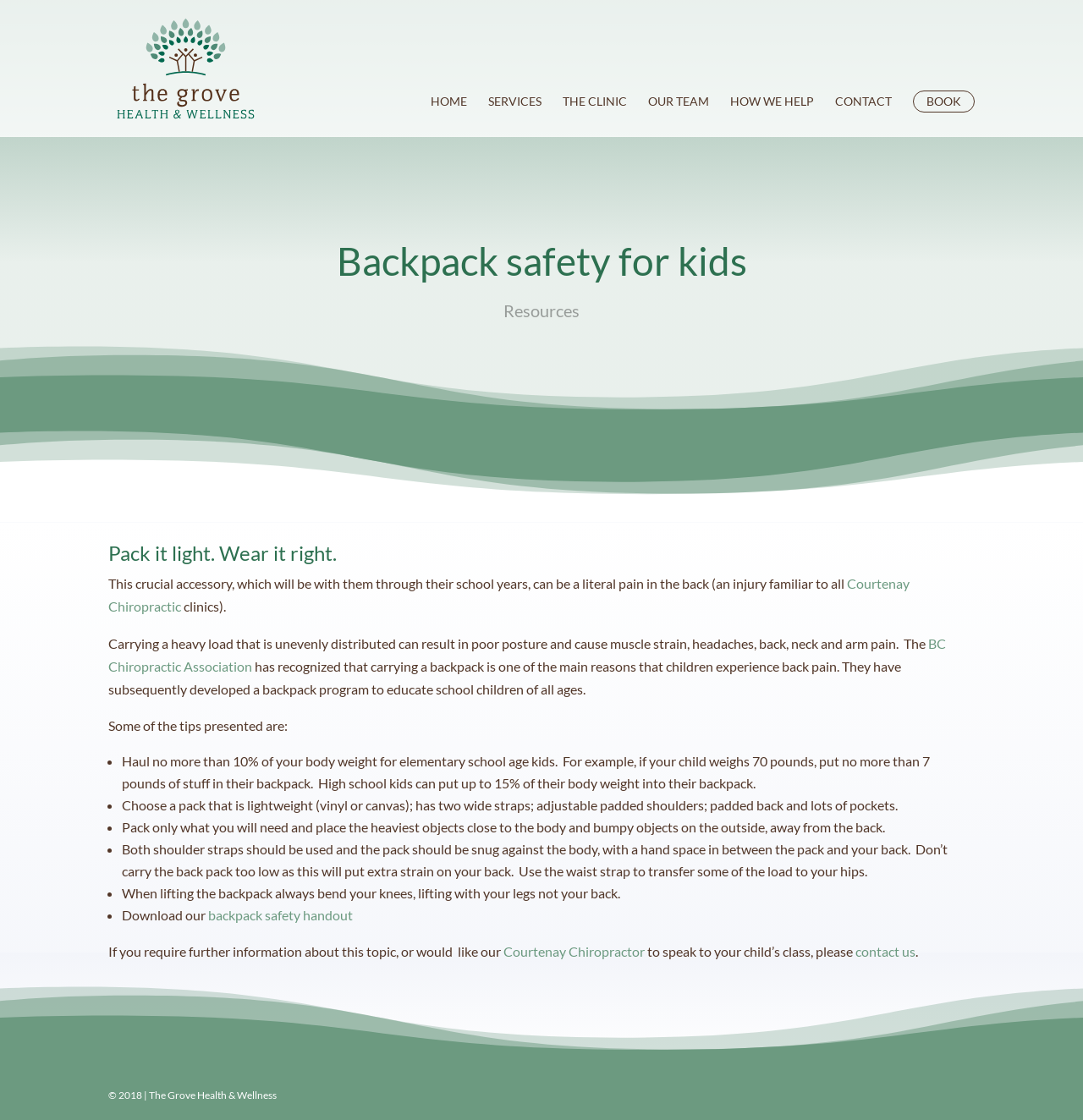Please predict the bounding box coordinates of the element's region where a click is necessary to complete the following instruction: "Click the backpack safety handout link". The coordinates should be represented by four float numbers between 0 and 1, i.e., [left, top, right, bottom].

[0.192, 0.81, 0.326, 0.824]